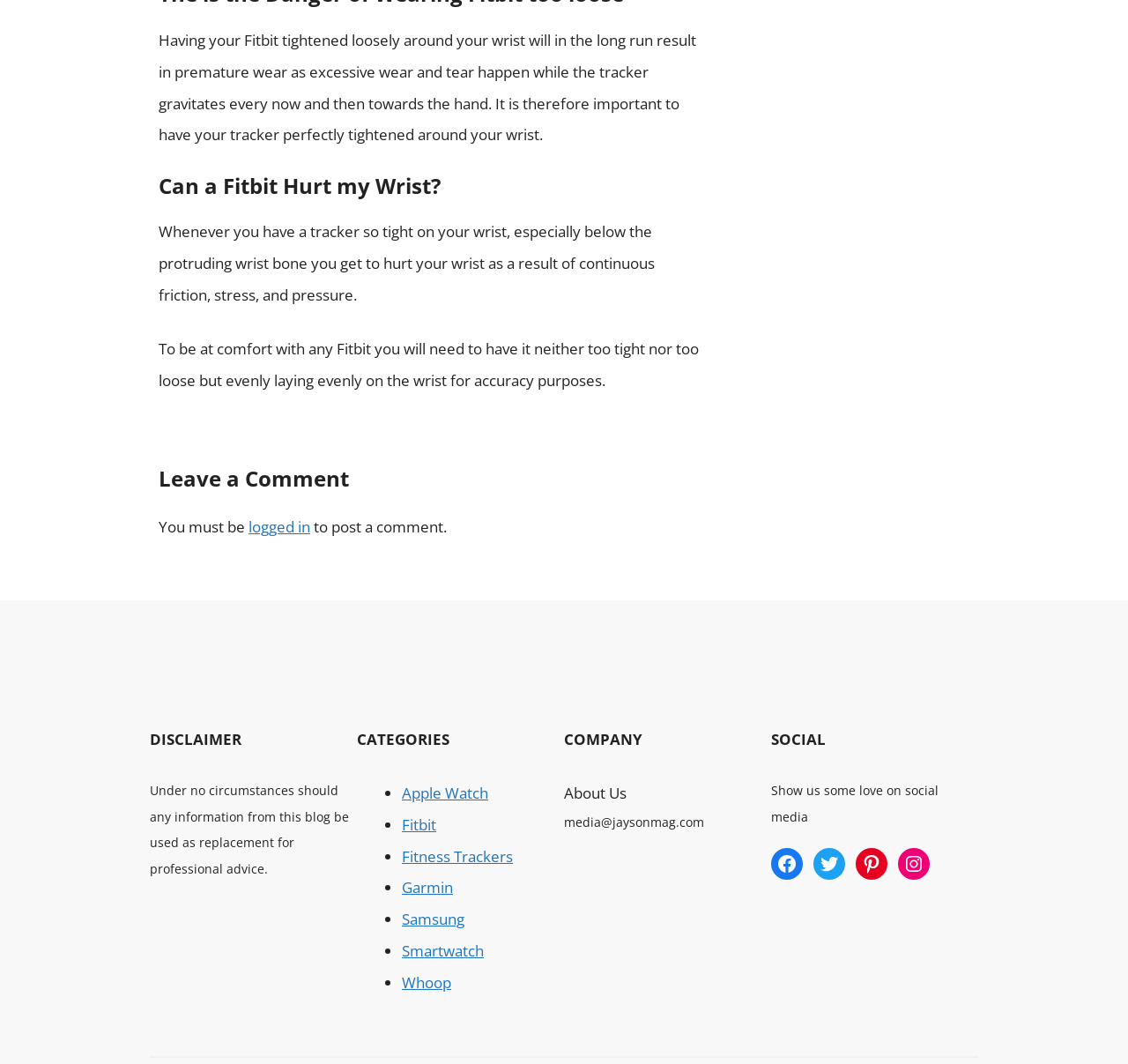Could you determine the bounding box coordinates of the clickable element to complete the instruction: "Click on 'Apple Watch' to view related content"? Provide the coordinates as four float numbers between 0 and 1, i.e., [left, top, right, bottom].

[0.356, 0.736, 0.433, 0.755]